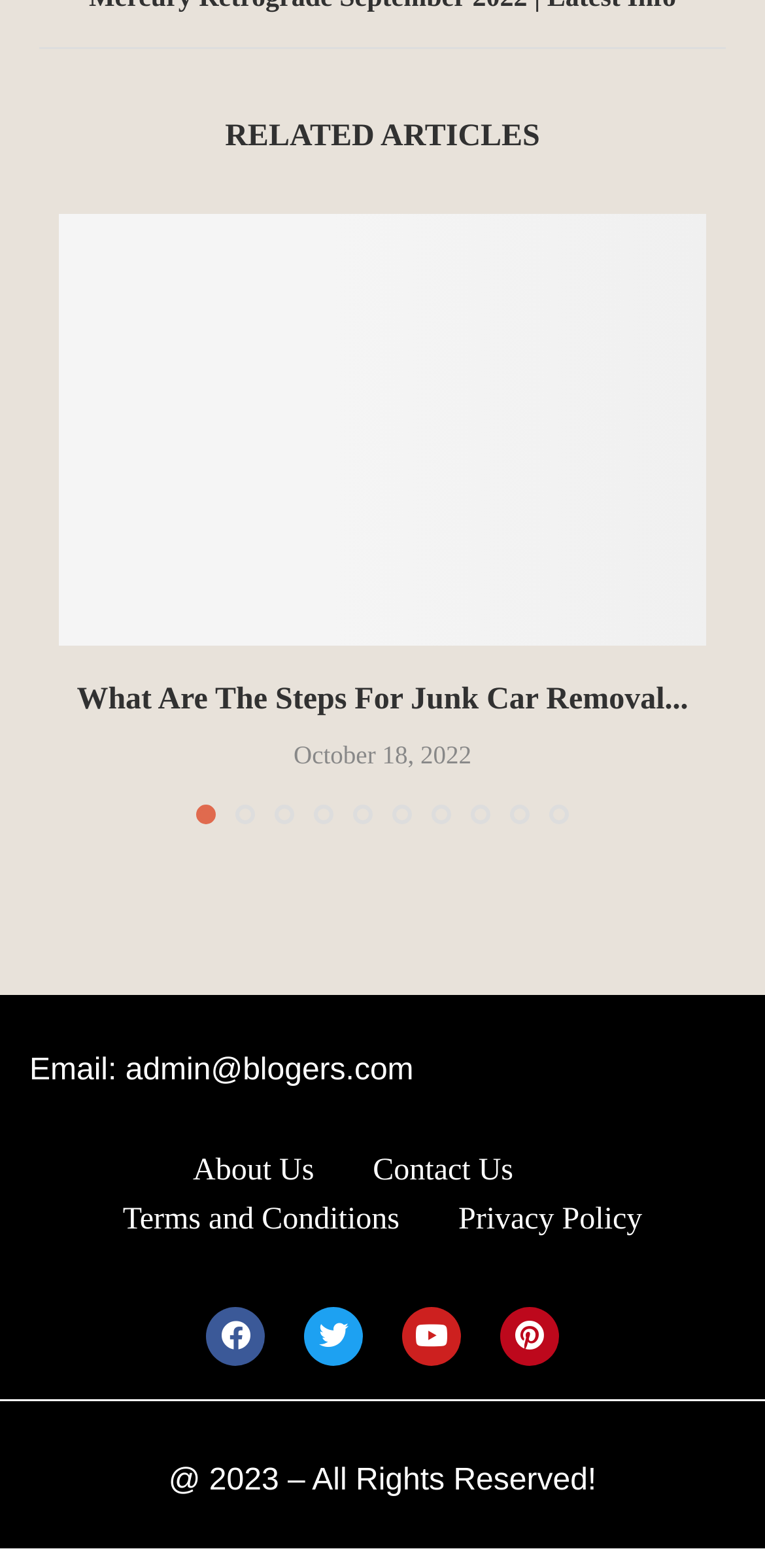Please locate the bounding box coordinates for the element that should be clicked to achieve the following instruction: "contact us". Ensure the coordinates are given as four float numbers between 0 and 1, i.e., [left, top, right, bottom].

[0.487, 0.744, 0.671, 0.774]